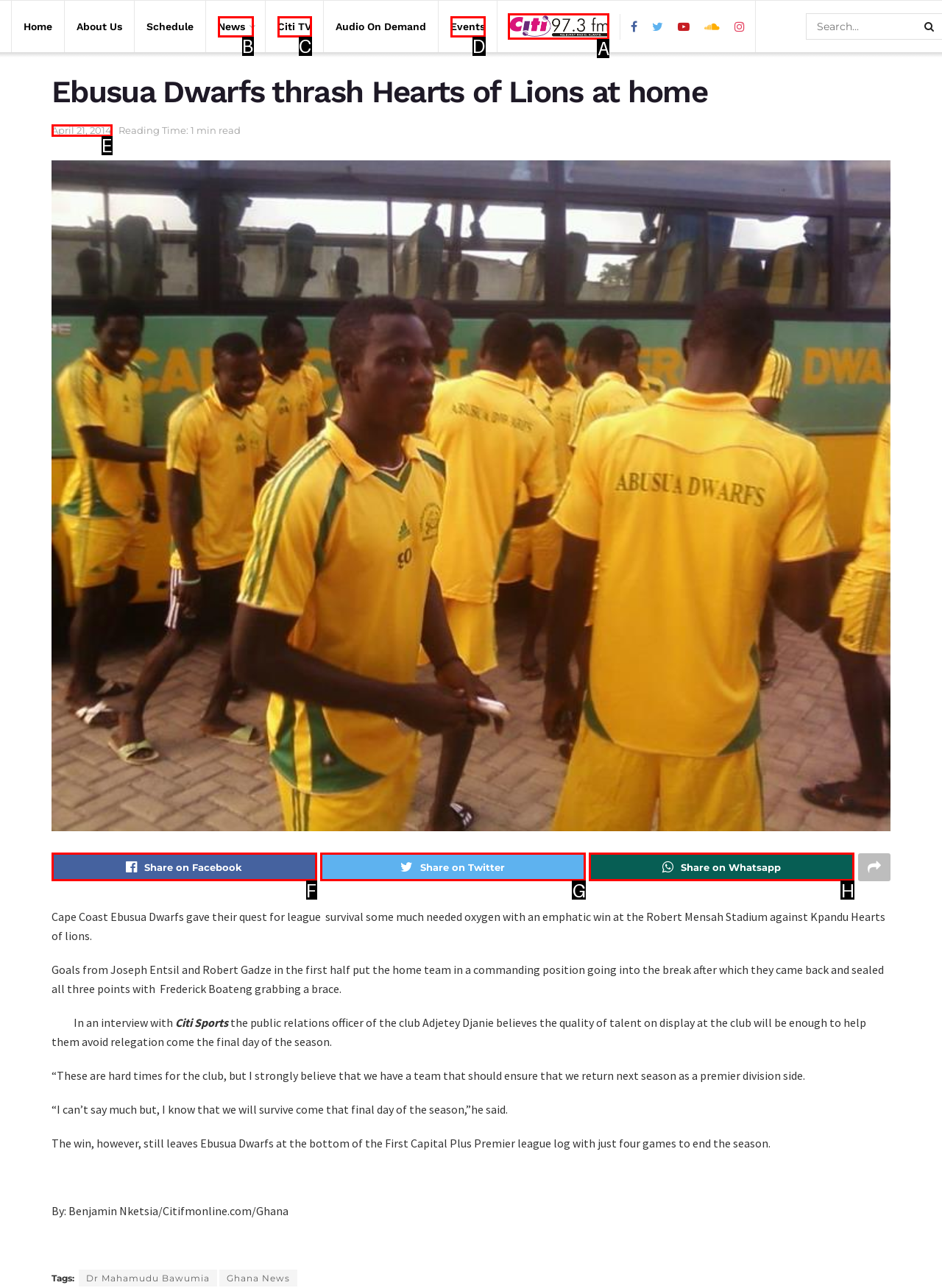Select the appropriate letter to fulfill the given instruction: Share the article on Facebook
Provide the letter of the correct option directly.

F